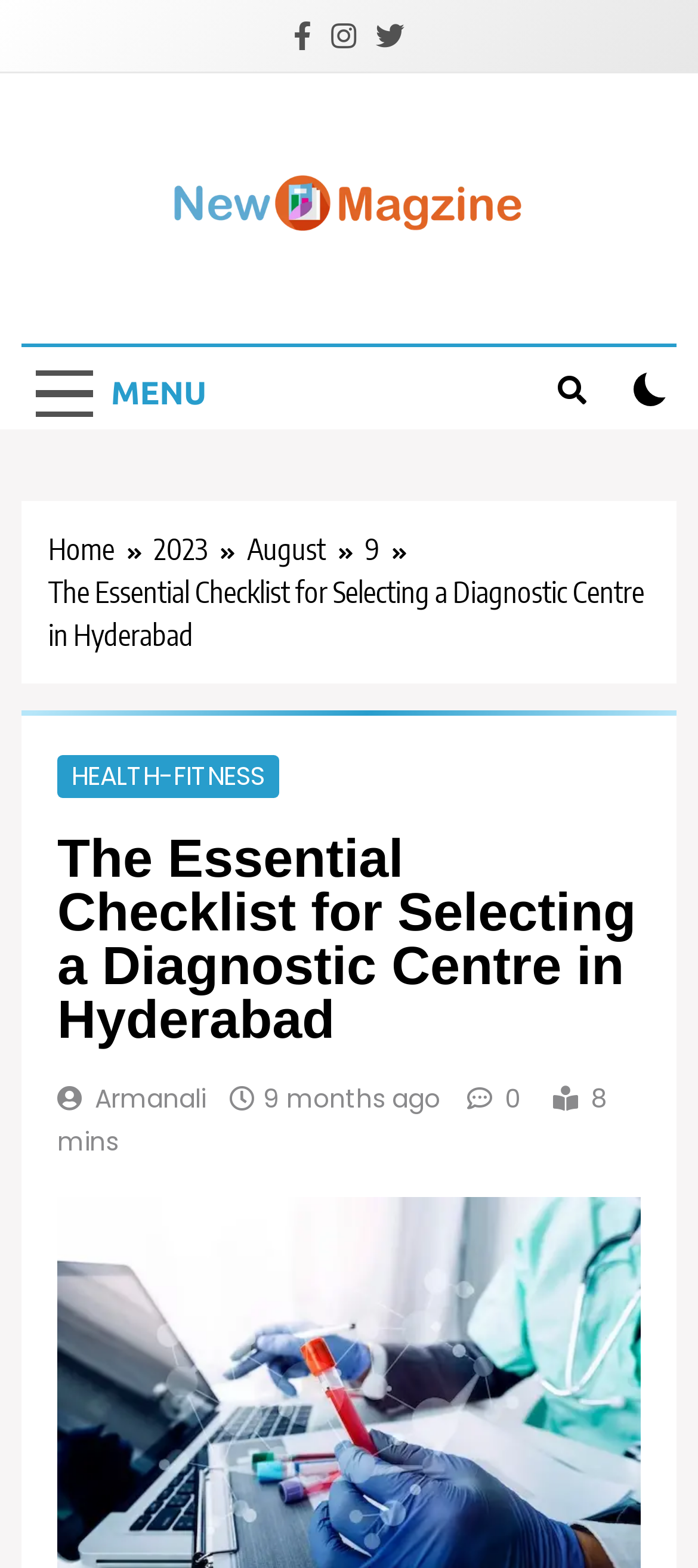Based on the element description 9, identify the bounding box of the UI element in the given webpage screenshot. The coordinates should be in the format (top-left x, top-left y, bottom-right x, bottom-right y) and must be between 0 and 1.

[0.523, 0.337, 0.6, 0.365]